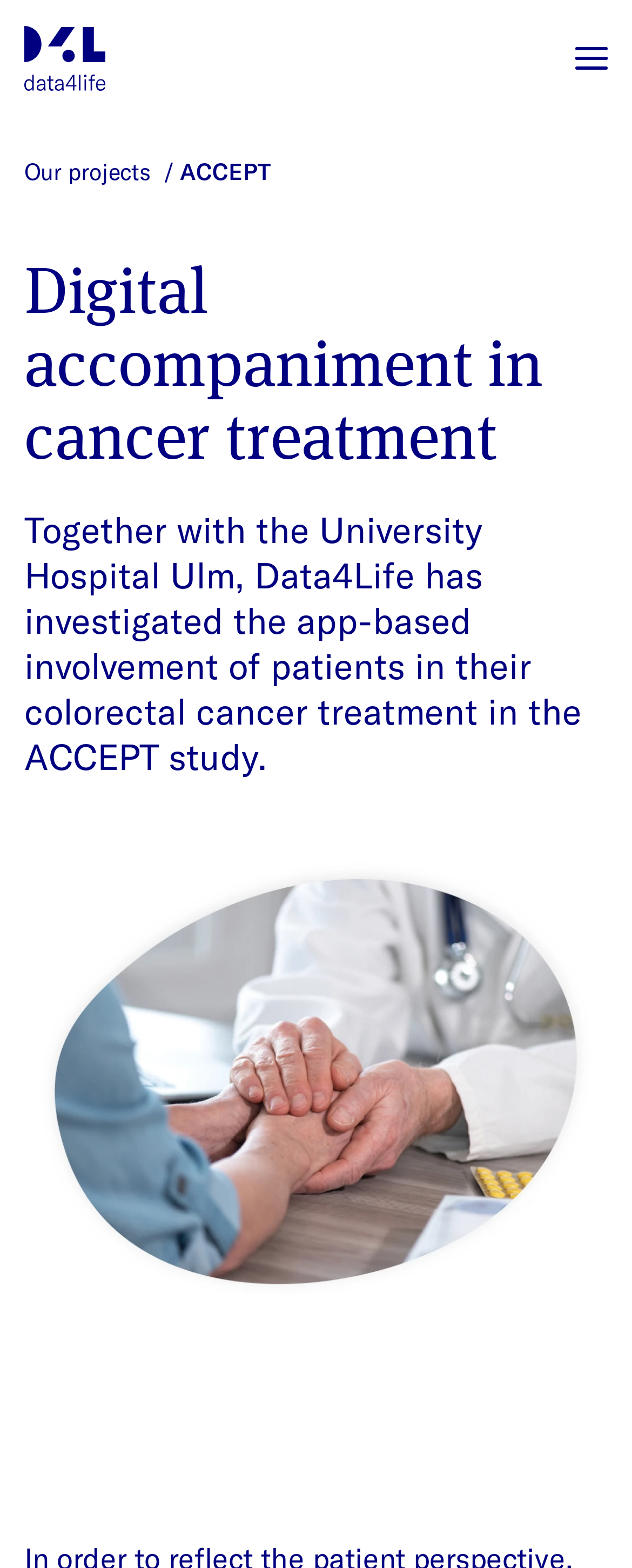Find the bounding box coordinates for the HTML element described in this sentence: "parent_node: DE EN aria-label="Menu"". Provide the coordinates as four float numbers between 0 and 1, in the format [left, top, right, bottom].

[0.885, 0.017, 0.987, 0.058]